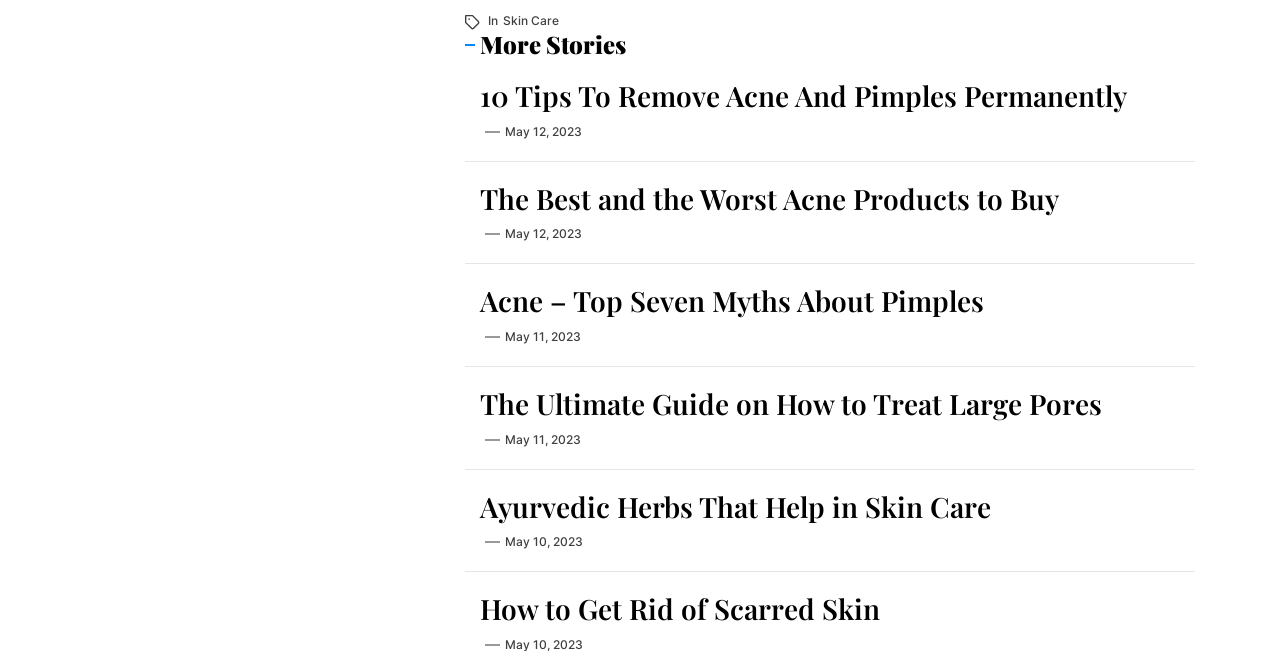Identify the coordinates of the bounding box for the element that must be clicked to accomplish the instruction: "Click on 'Skin Care'".

[0.393, 0.021, 0.437, 0.044]